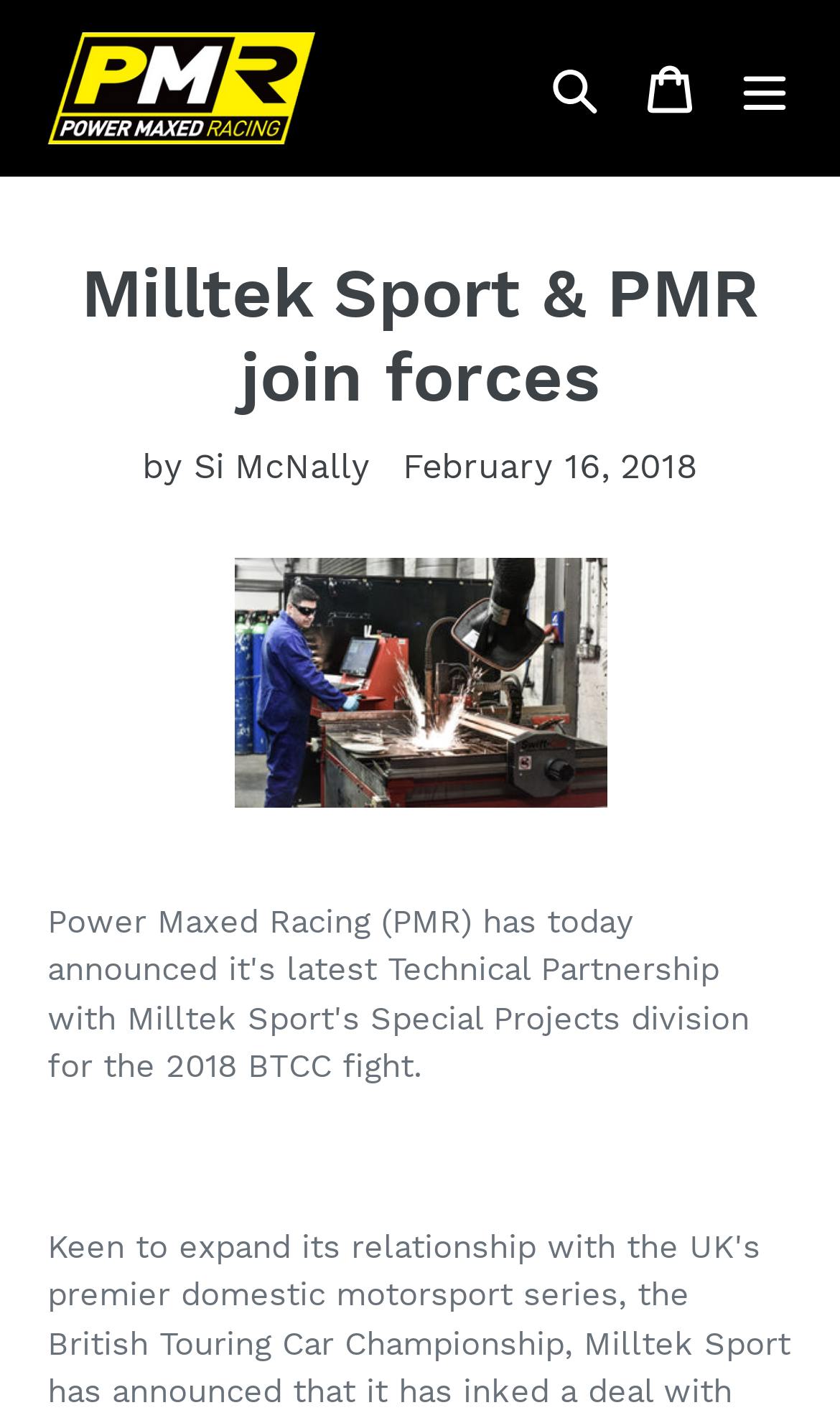Please locate the UI element described by "Search" and provide its bounding box coordinates.

[0.628, 0.029, 0.741, 0.096]